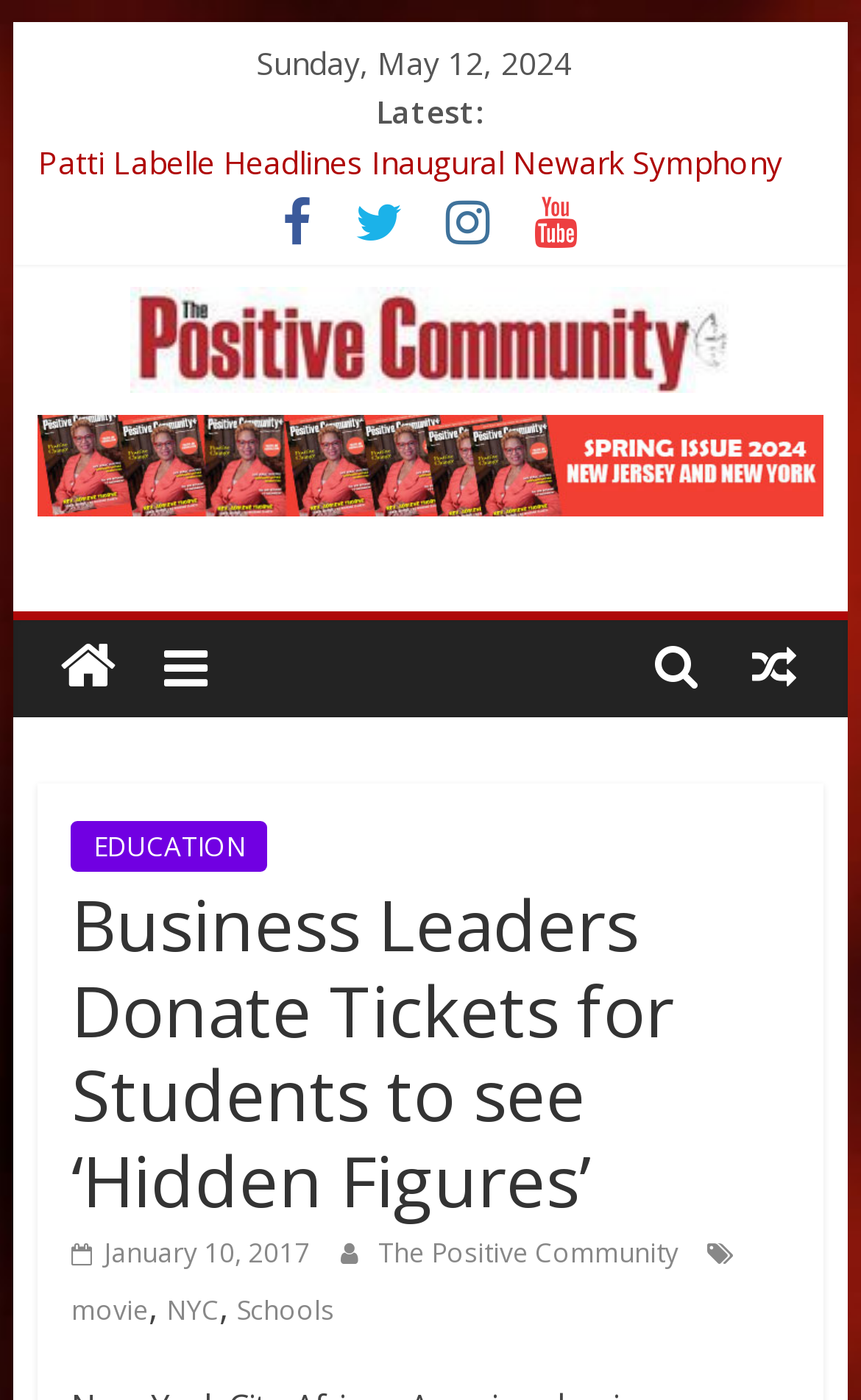How many icons are on the webpage?
Based on the screenshot, respond with a single word or phrase.

4